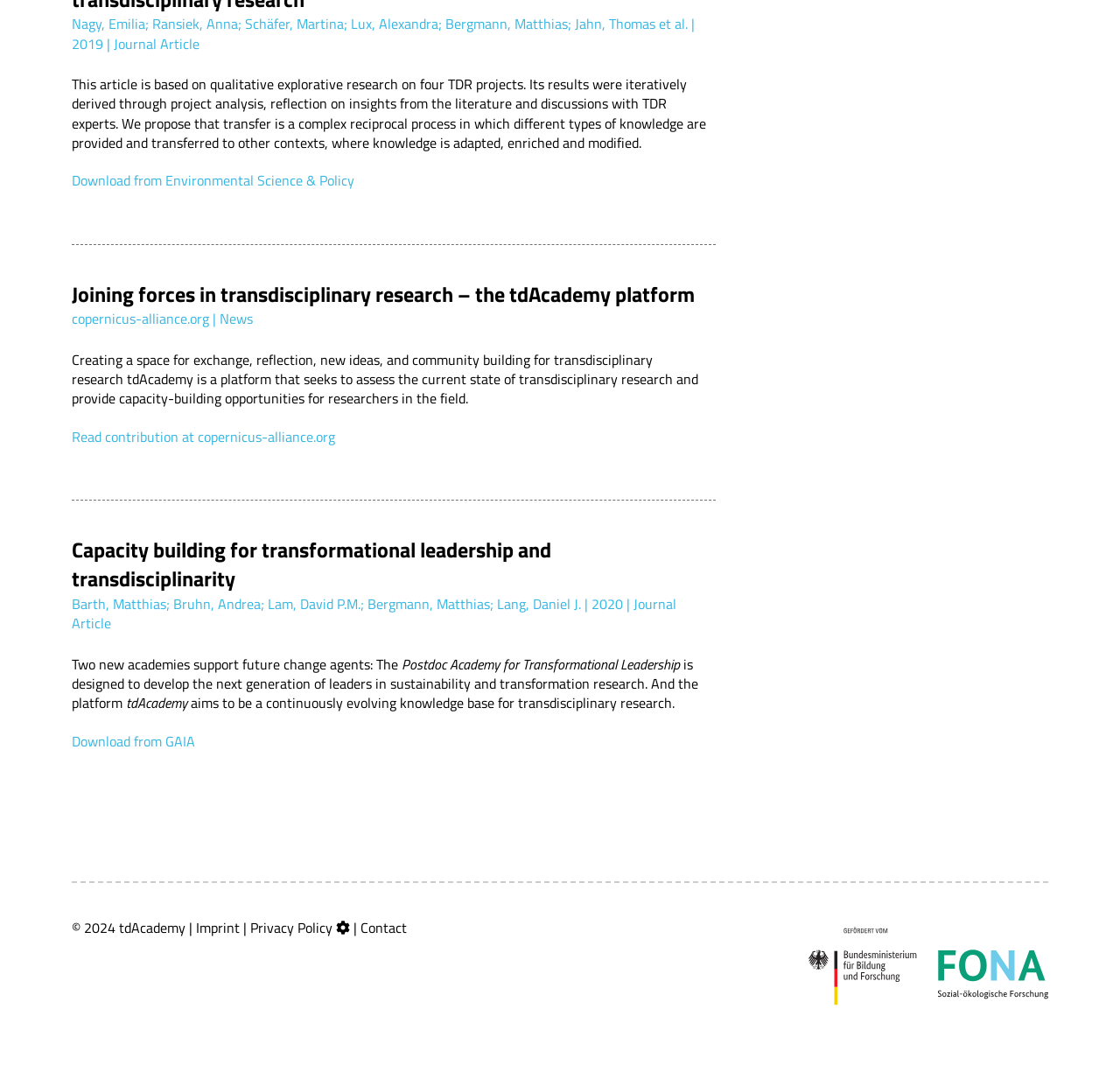Can you show the bounding box coordinates of the region to click on to complete the task described in the instruction: "Share the article via Facebook"?

None